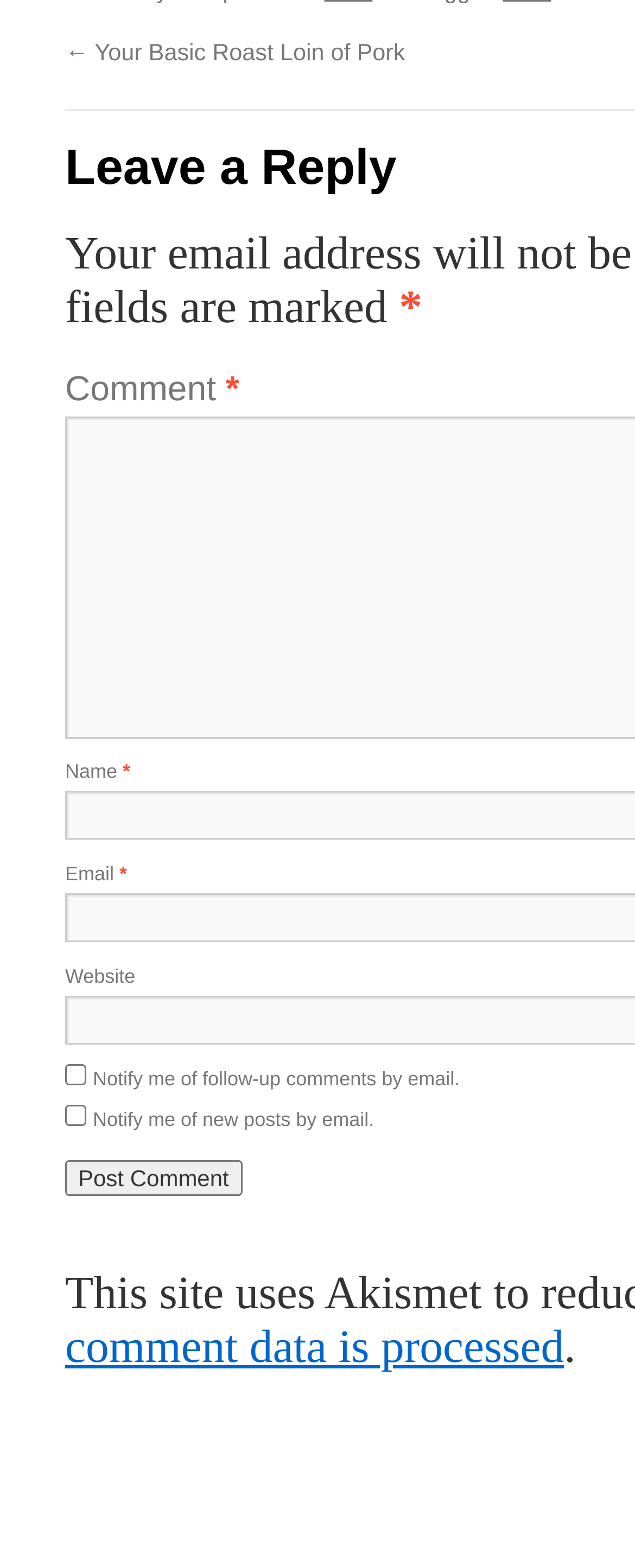Give a one-word or short-phrase answer to the following question: 
What is the text of the first link on the webpage?

Your Basic Roast Loin of Pork